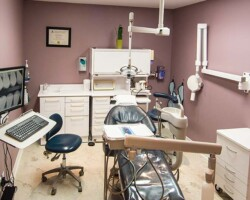Create a detailed narrative of what is happening in the image.

The image showcases the inviting and modern interior of a dental clinic, specifically the lobby area of "My Doctor J Dental Clinic." The walls are painted a calming shade of purple, which contributes to a relaxing atmosphere. In the foreground, there is a dental chair equipped with essential tools and a lighted overhead unit, indicating a focus on patient comfort and care. A well-organized workstation features a computer monitor and a keyboard, suggesting that the clinic incorporates technology for efficient patient management. The cabinetry is neatly arranged, providing easy access to dental instruments and supplies. A certification plaque hangs on the wall, adding an element of professionalism to the environment. Overall, the clinic is designed to offer a gentle and personalized dental experience, reflecting the commitment of the dental team to high standards of care.